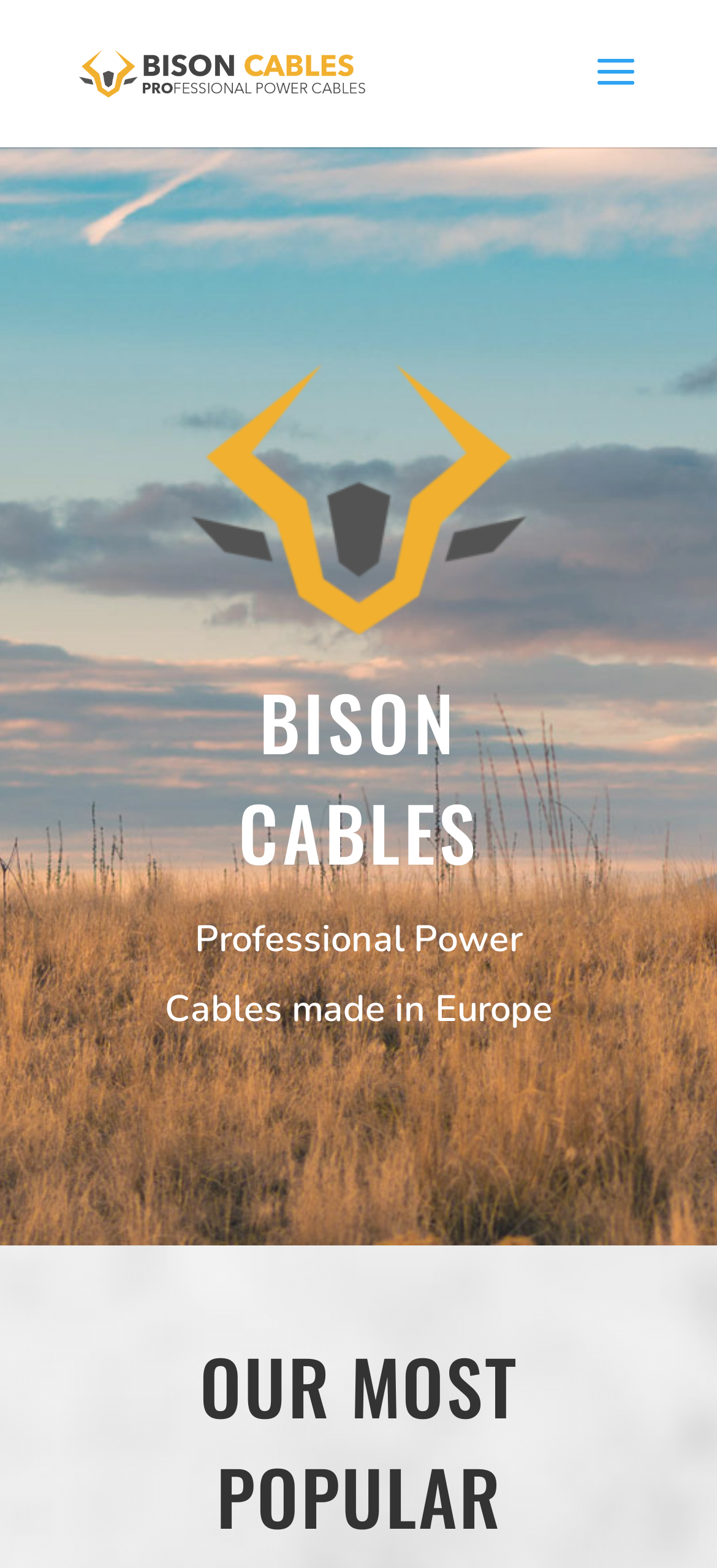Locate the bounding box coordinates of the UI element described by: "alt="Bison Cables"". The bounding box coordinates should consist of four float numbers between 0 and 1, i.e., [left, top, right, bottom].

[0.11, 0.034, 0.51, 0.056]